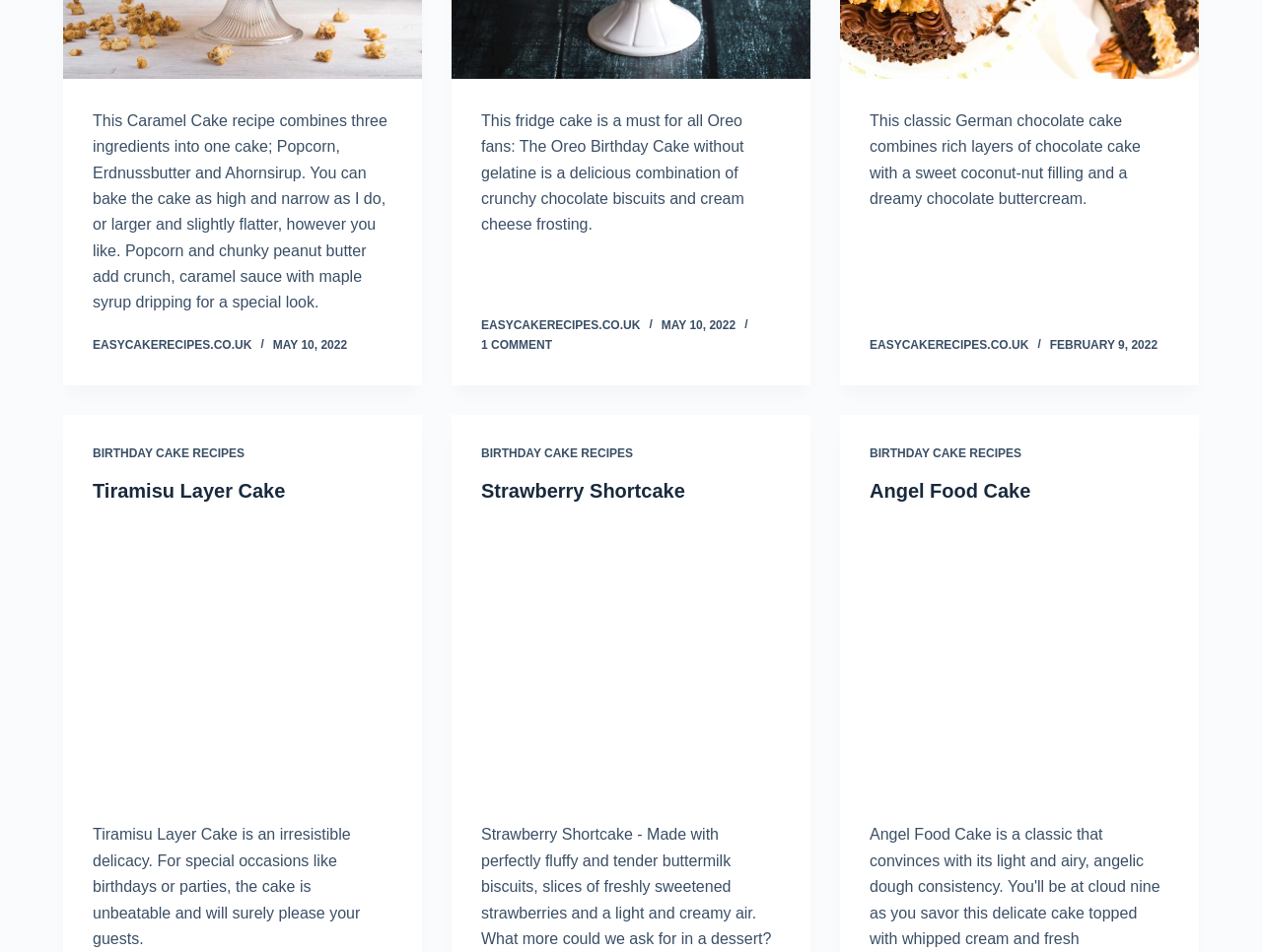Highlight the bounding box coordinates of the element you need to click to perform the following instruction: "Explore the Tiramisu Layer Cake recipe."

[0.073, 0.503, 0.311, 0.529]